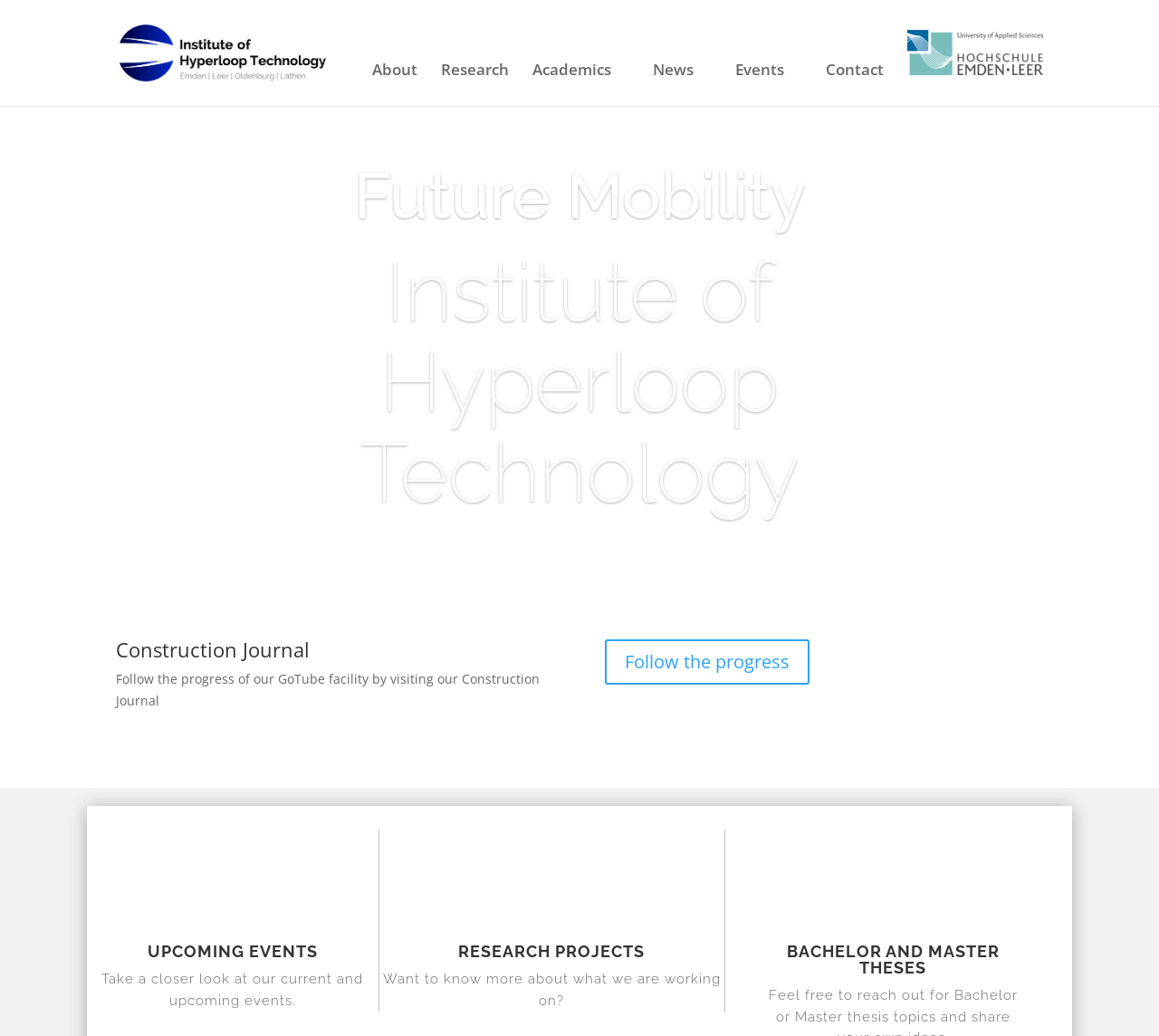Give a concise answer using one word or a phrase to the following question:
How many social media links are there?

3